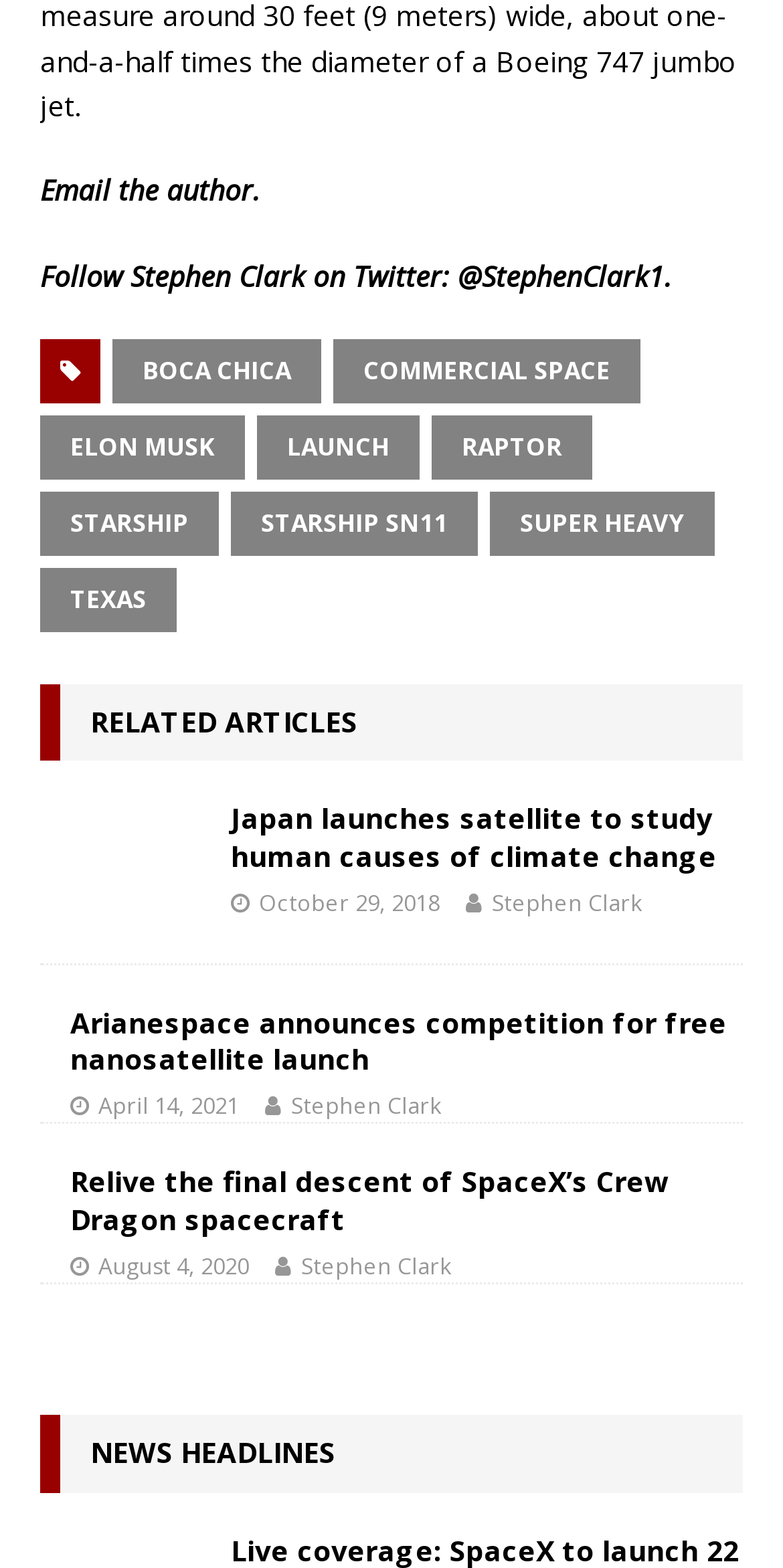What is the section that contains the links 'NEWS HEADLINES' and 'RELATED ARTICLES'?
From the image, respond using a single word or phrase.

news sections